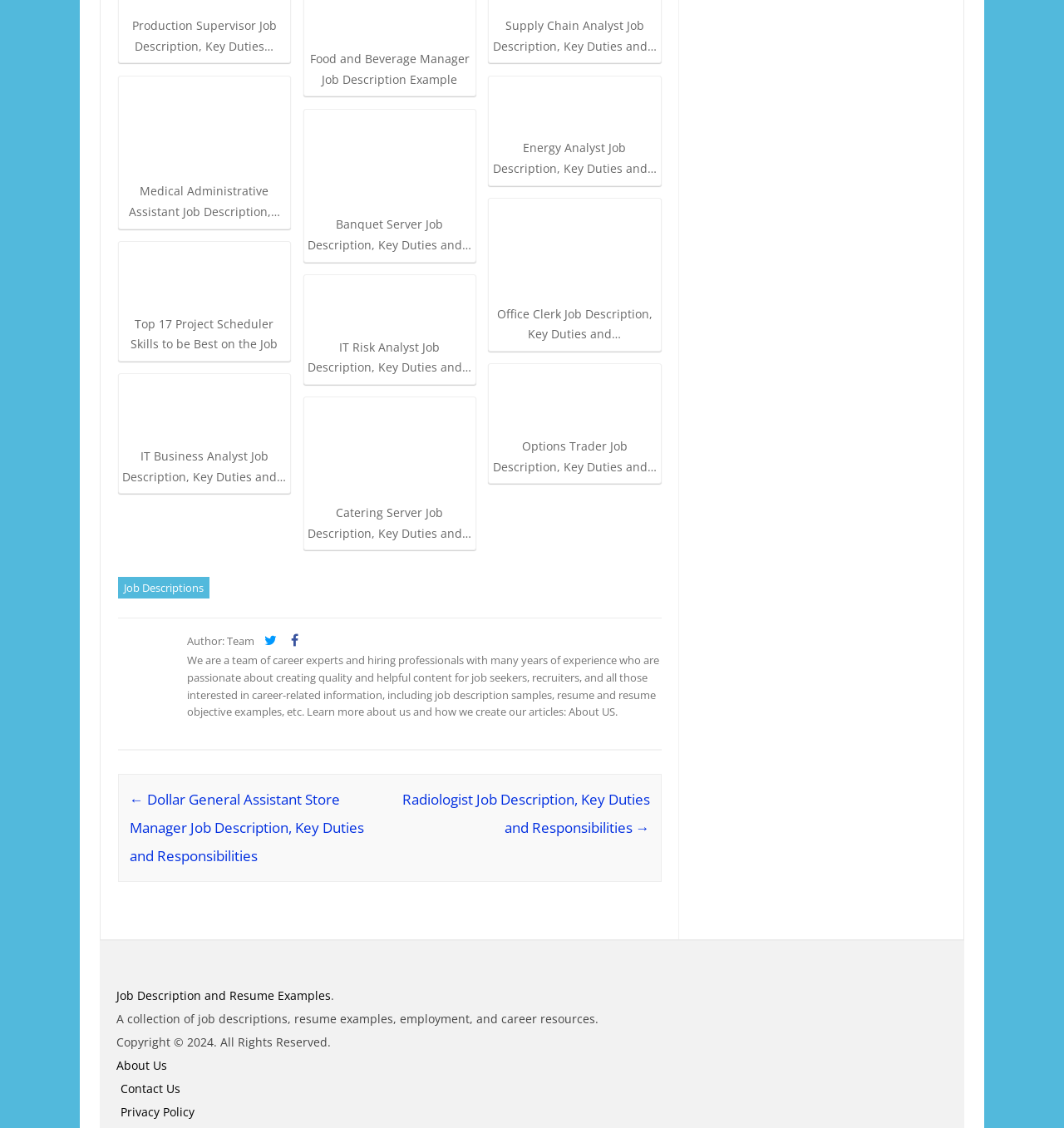How many images are there on the webpage?
Using the image, answer in one word or phrase.

9